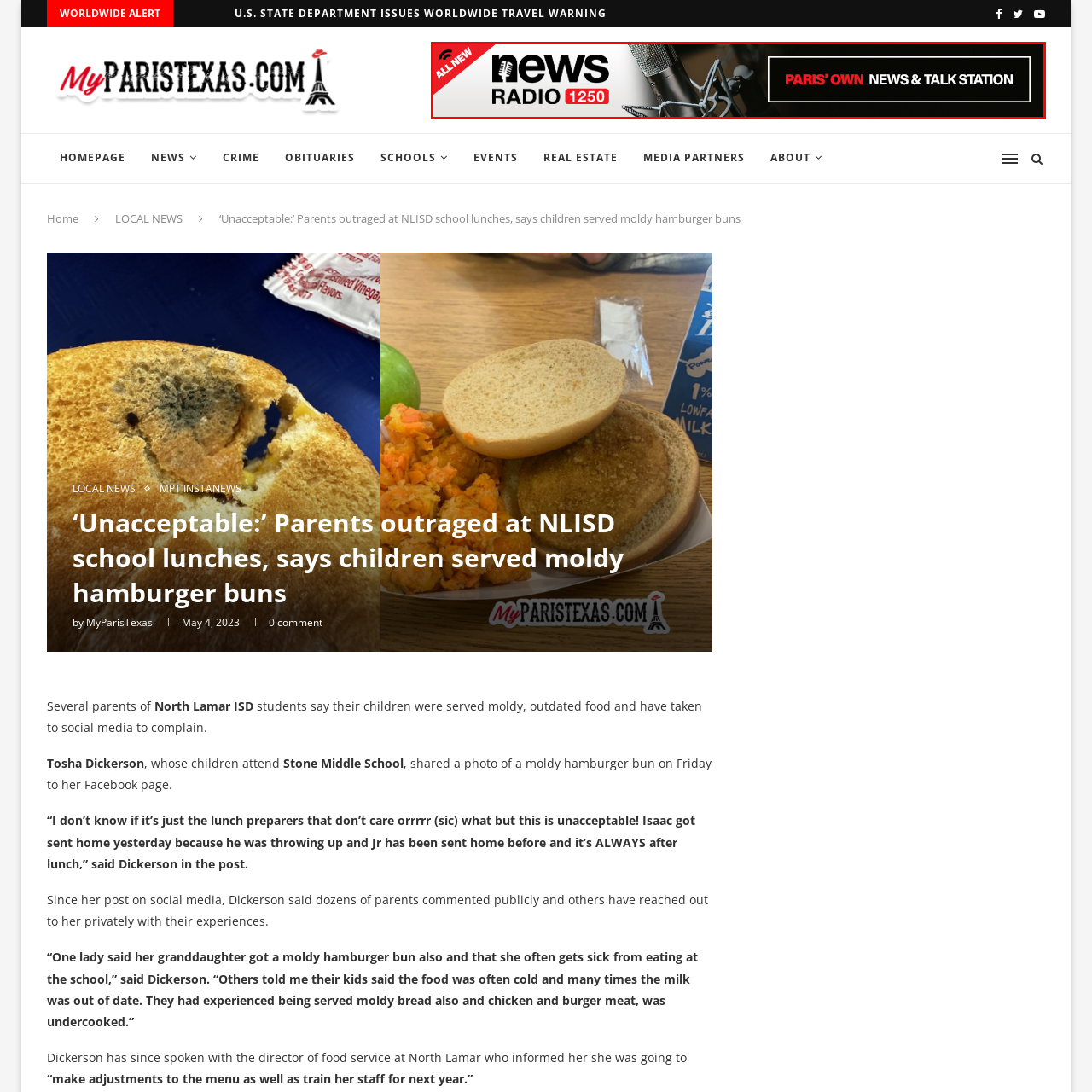Give a detailed narrative of the image enclosed by the red box.

This banner promotes "News Radio 1250," identified as "Paris' Own News & Talk Station." The design features a sleek layout with a vibrant color scheme, showcasing the station's name in bold, modern typography. An image of a microphone underscores the station's focus on audio content, engaging listeners with significant news and discussions relevant to the community. The tagline emphasizes its local relevance and commitment to delivering timely information and conversation.